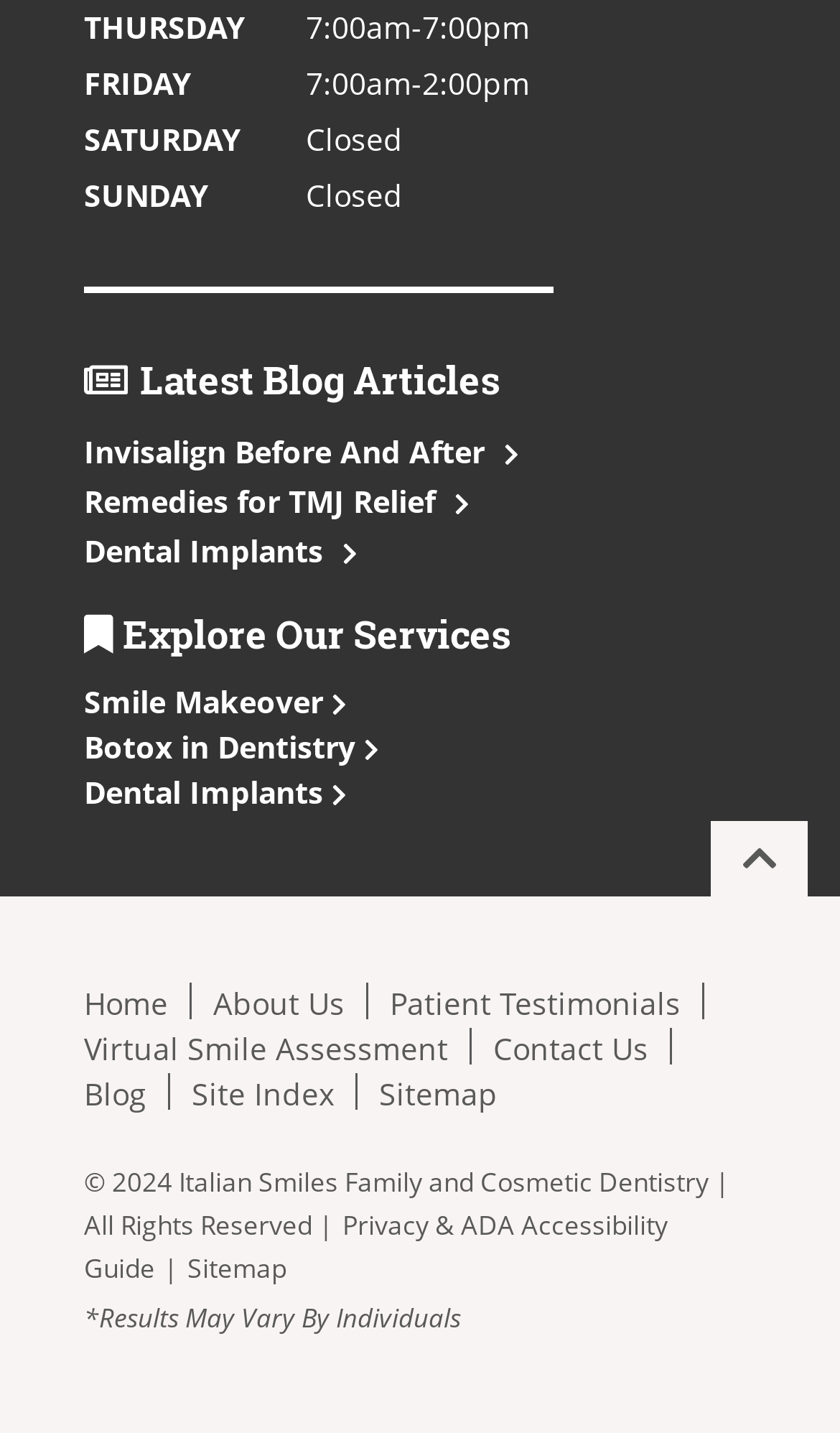What is the third blog article title?
Please provide a comprehensive answer to the question based on the webpage screenshot.

I found the heading element ' Latest Blog Articles' with bounding box coordinates [0.1, 0.25, 0.9, 0.28]. Below it, I found three link elements, which are the blog article titles. The third one is 'Dental Implants' with bounding box coordinates [0.1, 0.371, 0.415, 0.399].